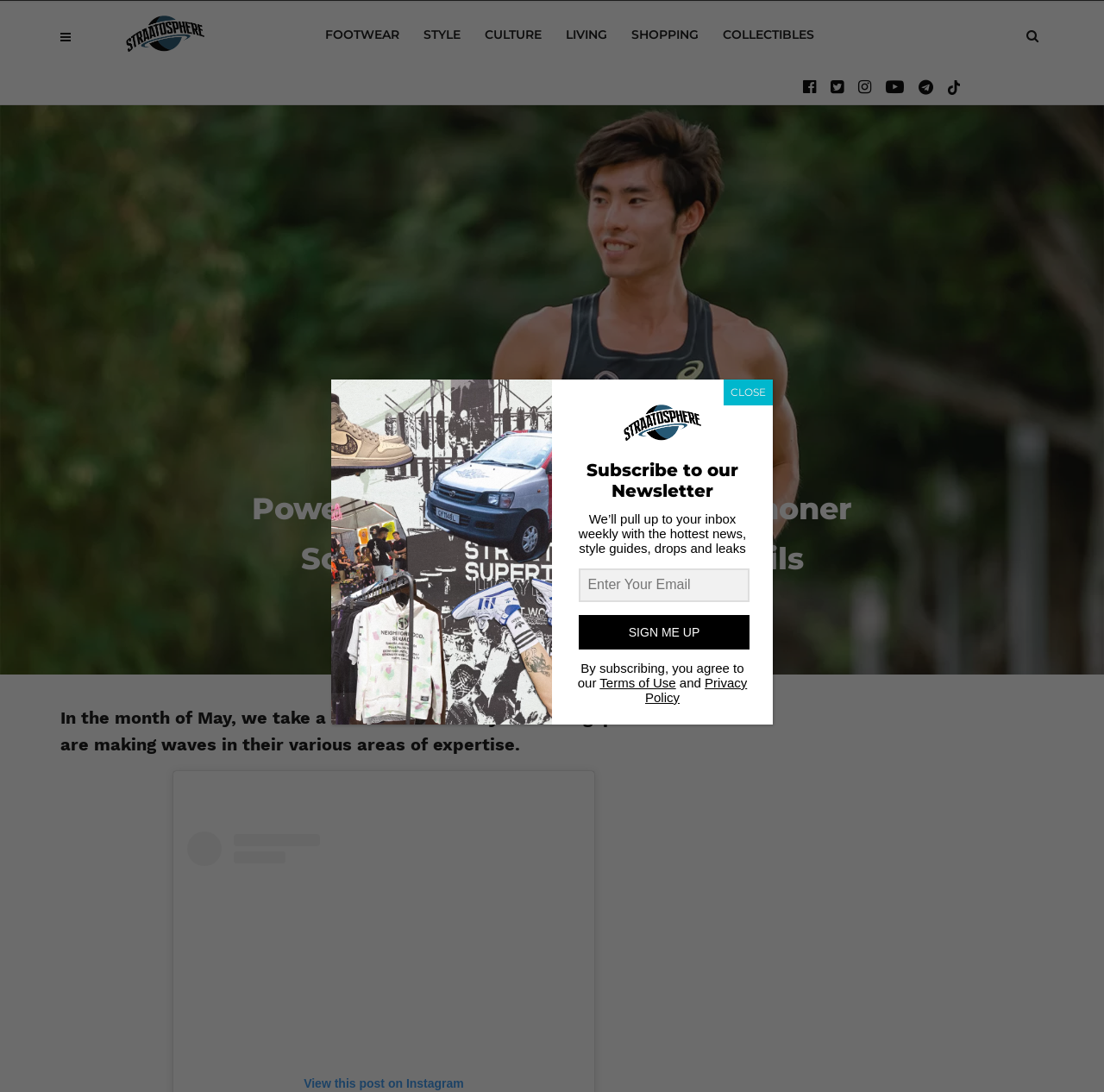Locate the bounding box of the UI element with the following description: "CULTURE".

[0.428, 0.009, 0.501, 0.055]